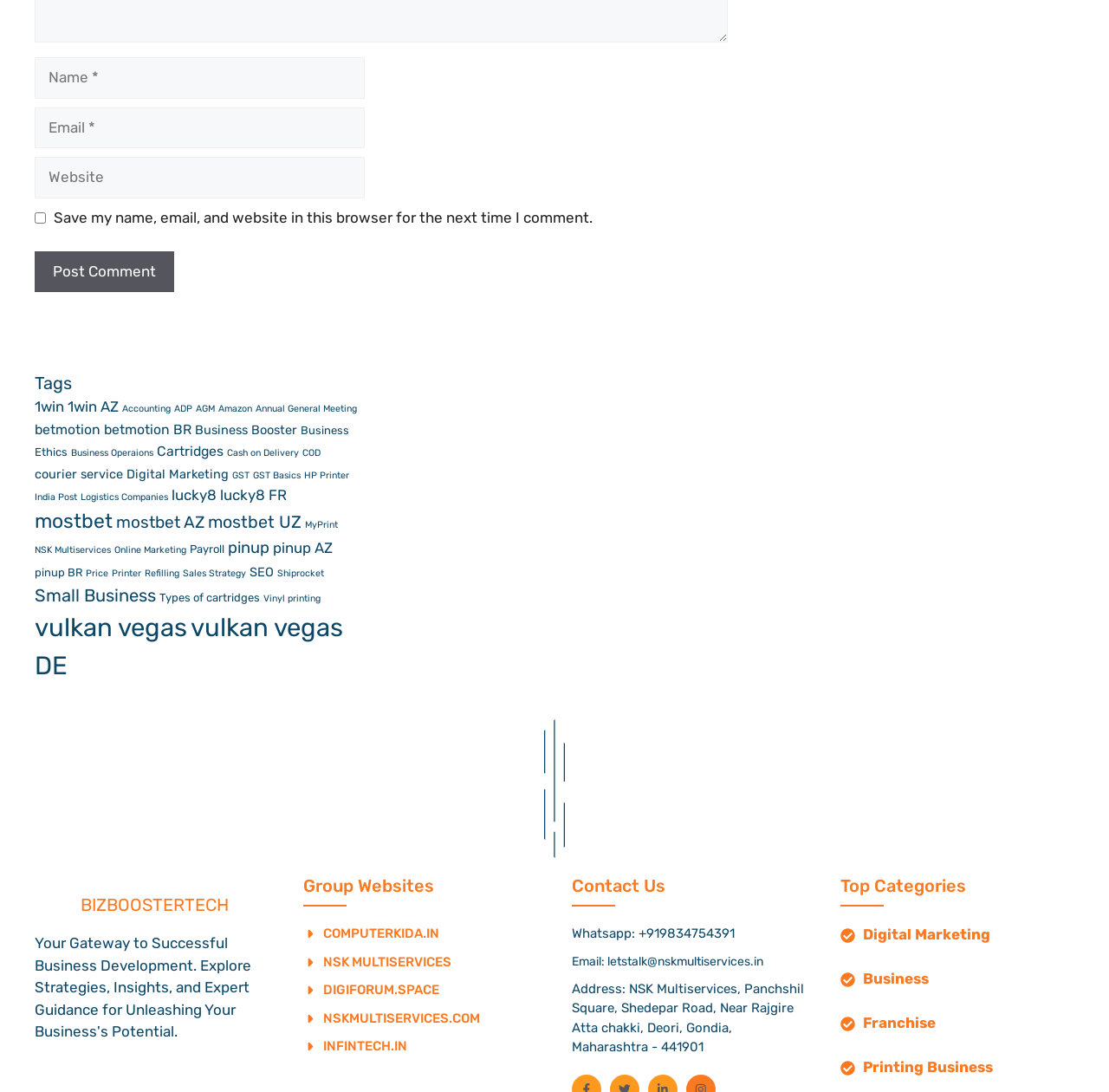What is the contact information provided on the website?
Using the visual information from the image, give a one-word or short-phrase answer.

Phone number and email